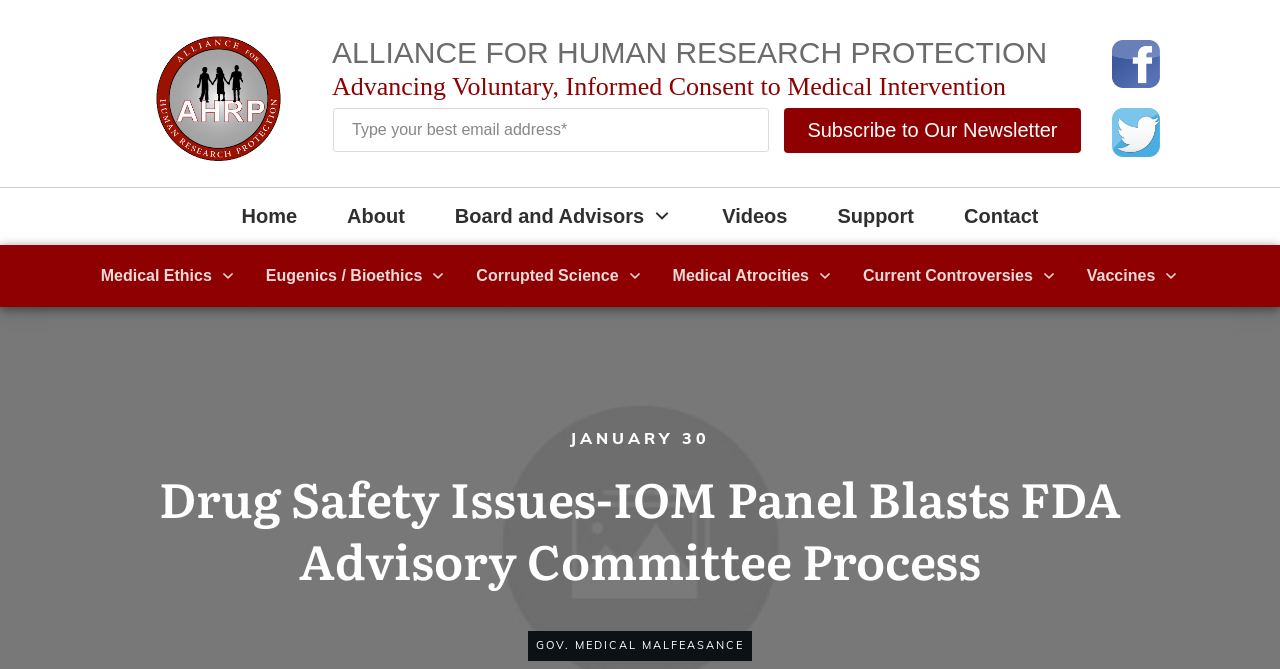Find the bounding box coordinates for the area that should be clicked to accomplish the instruction: "Visit Facebook page".

None